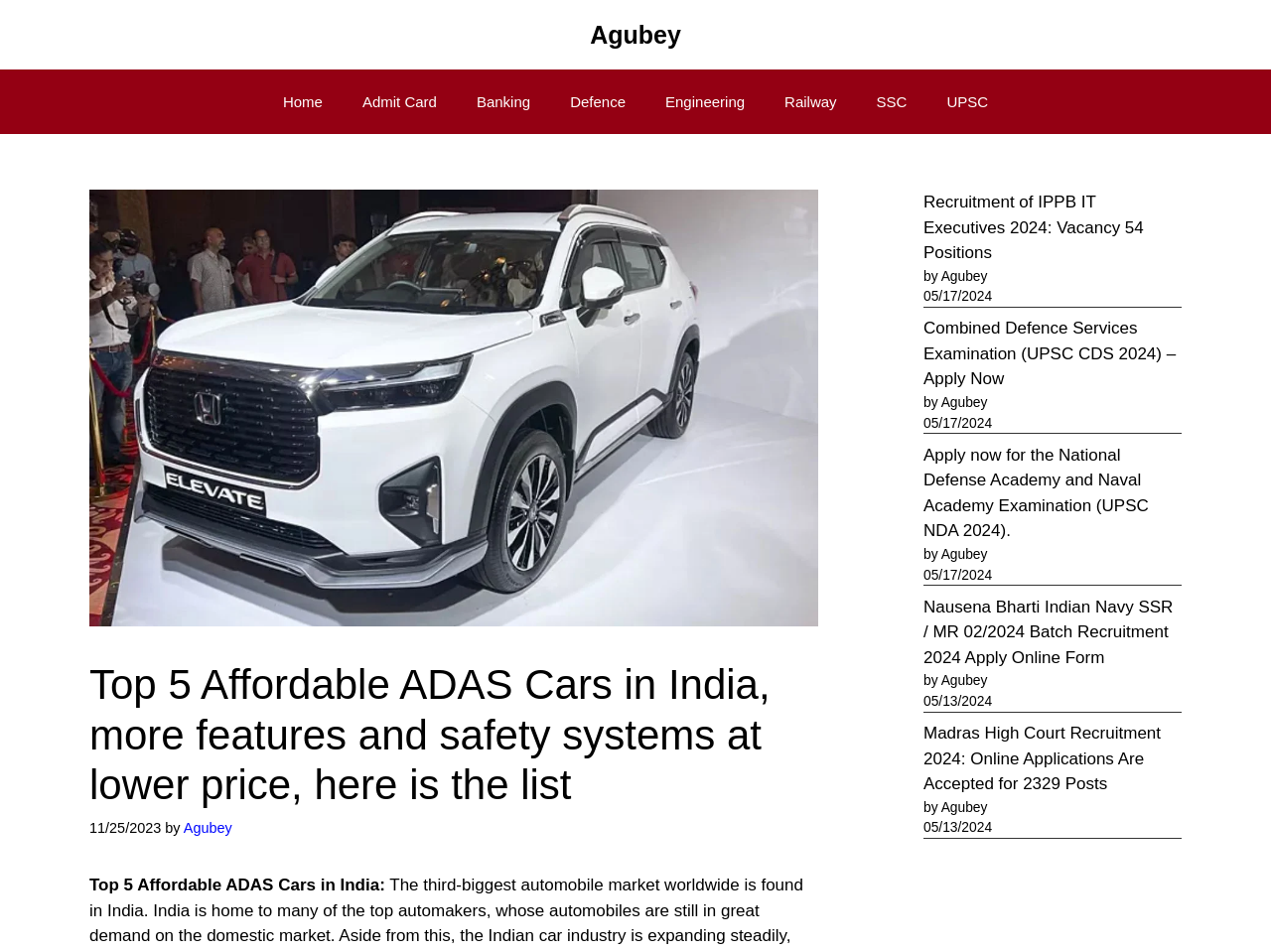Please respond in a single word or phrase: 
What is the category of the link 'Home'?

Primary